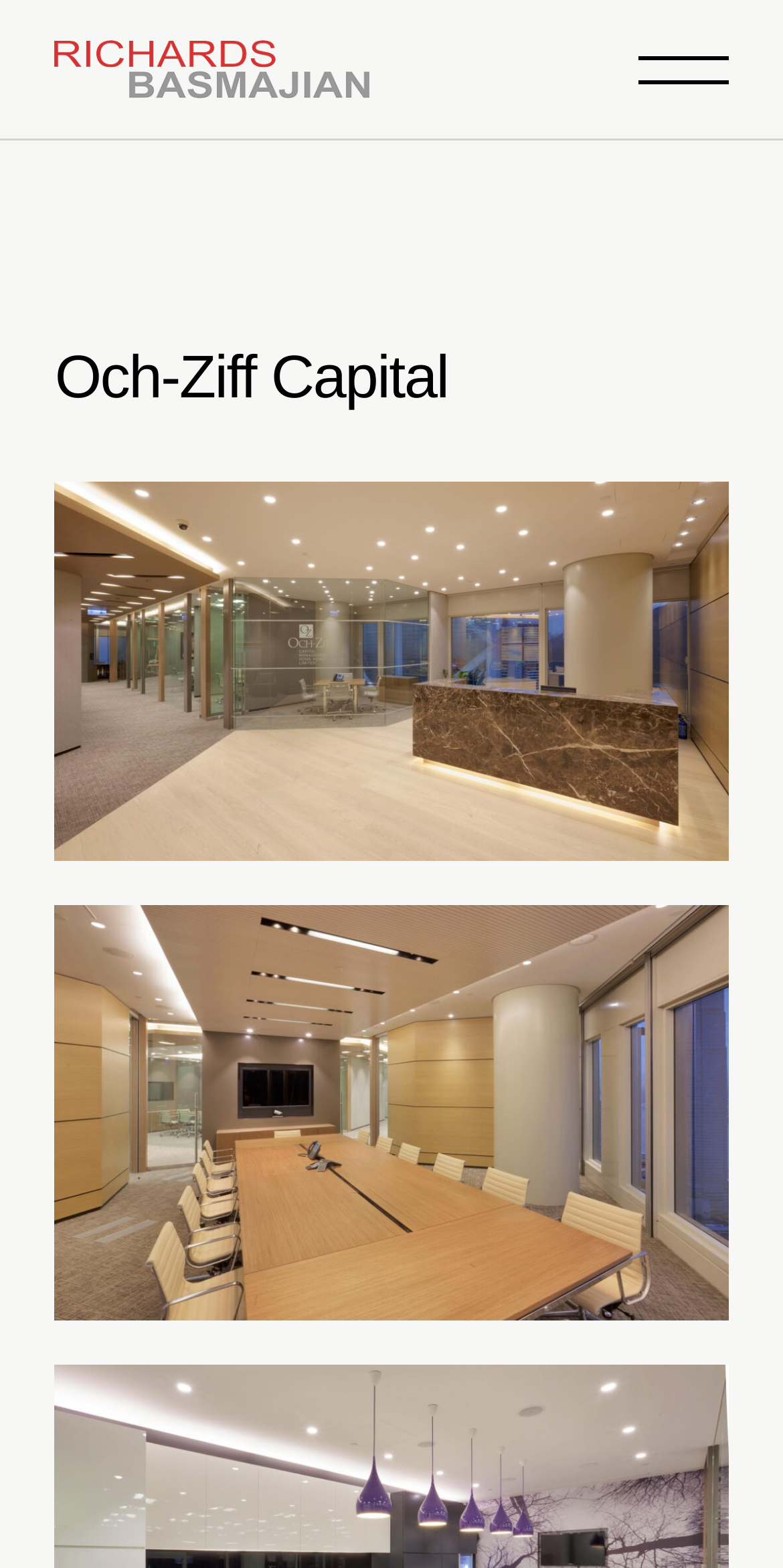How many links are there under the 'Och-Ziff Capital' heading?
Using the image, elaborate on the answer with as much detail as possible.

Under the 'Och-Ziff Capital' heading, I found two link elements with descriptions 'Och-Ziff Reception' and 'Och-Ziff Boardroom' at bounding box coordinates [0.07, 0.307, 0.93, 0.552] and [0.07, 0.577, 0.93, 0.844] respectively.